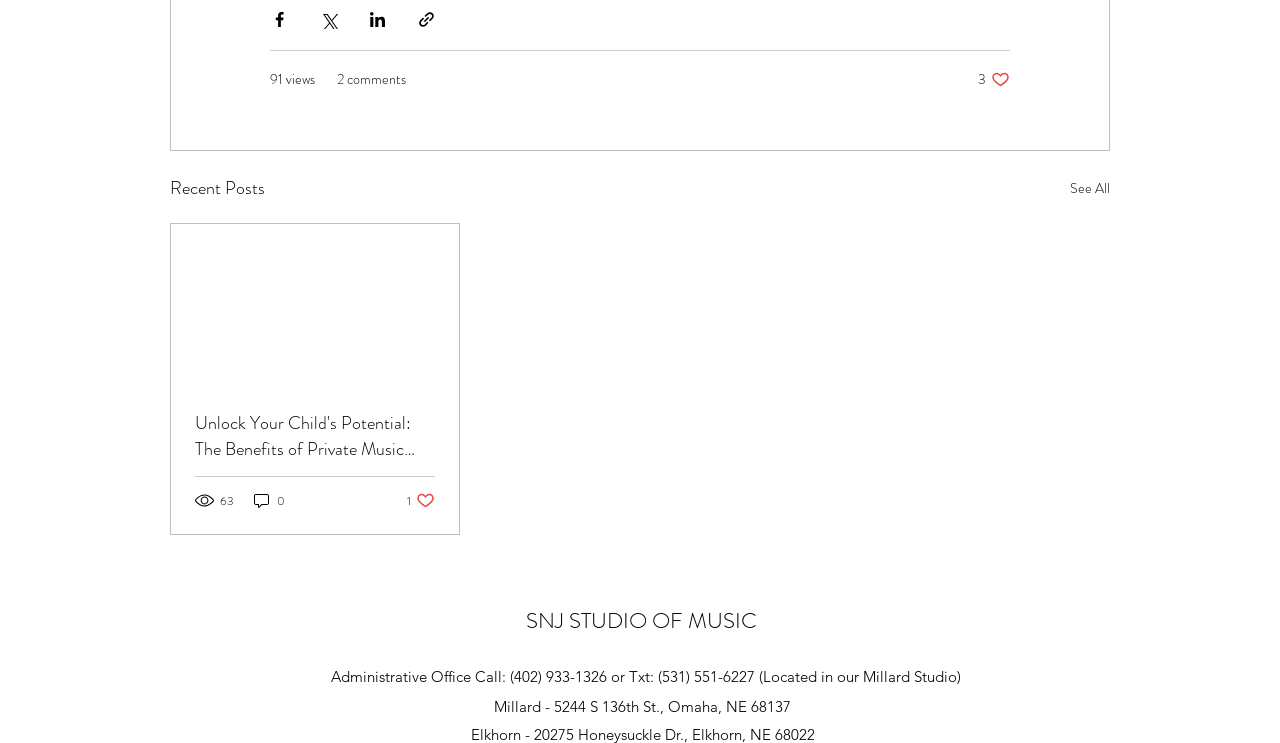Given the element description See All, identify the bounding box coordinates for the UI element on the webpage screenshot. The format should be (top-left x, top-left y, bottom-right x, bottom-right y), with values between 0 and 1.

[0.836, 0.234, 0.867, 0.273]